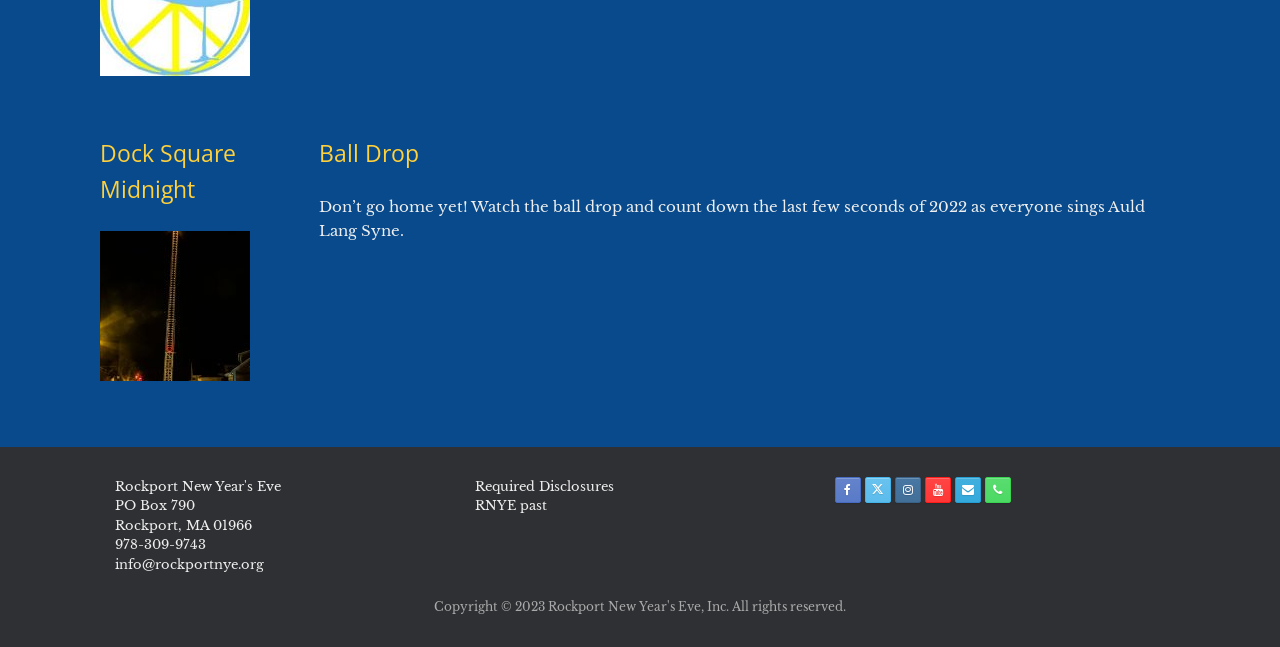Find the bounding box coordinates of the element you need to click on to perform this action: 'Go to RNYE past'. The coordinates should be represented by four float values between 0 and 1, in the format [left, top, right, bottom].

[0.371, 0.769, 0.427, 0.795]